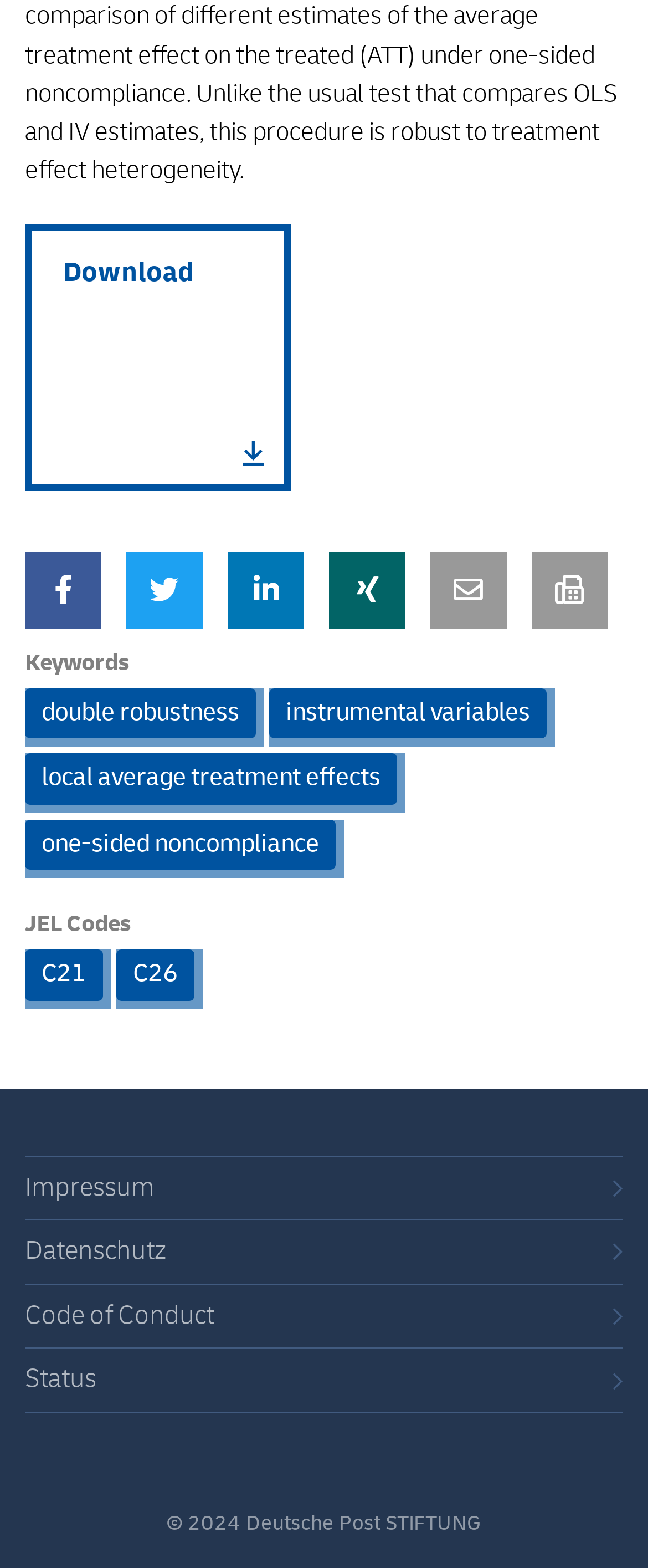Please find the bounding box coordinates of the element that you should click to achieve the following instruction: "Click on Chelsea". The coordinates should be presented as four float numbers between 0 and 1: [left, top, right, bottom].

None